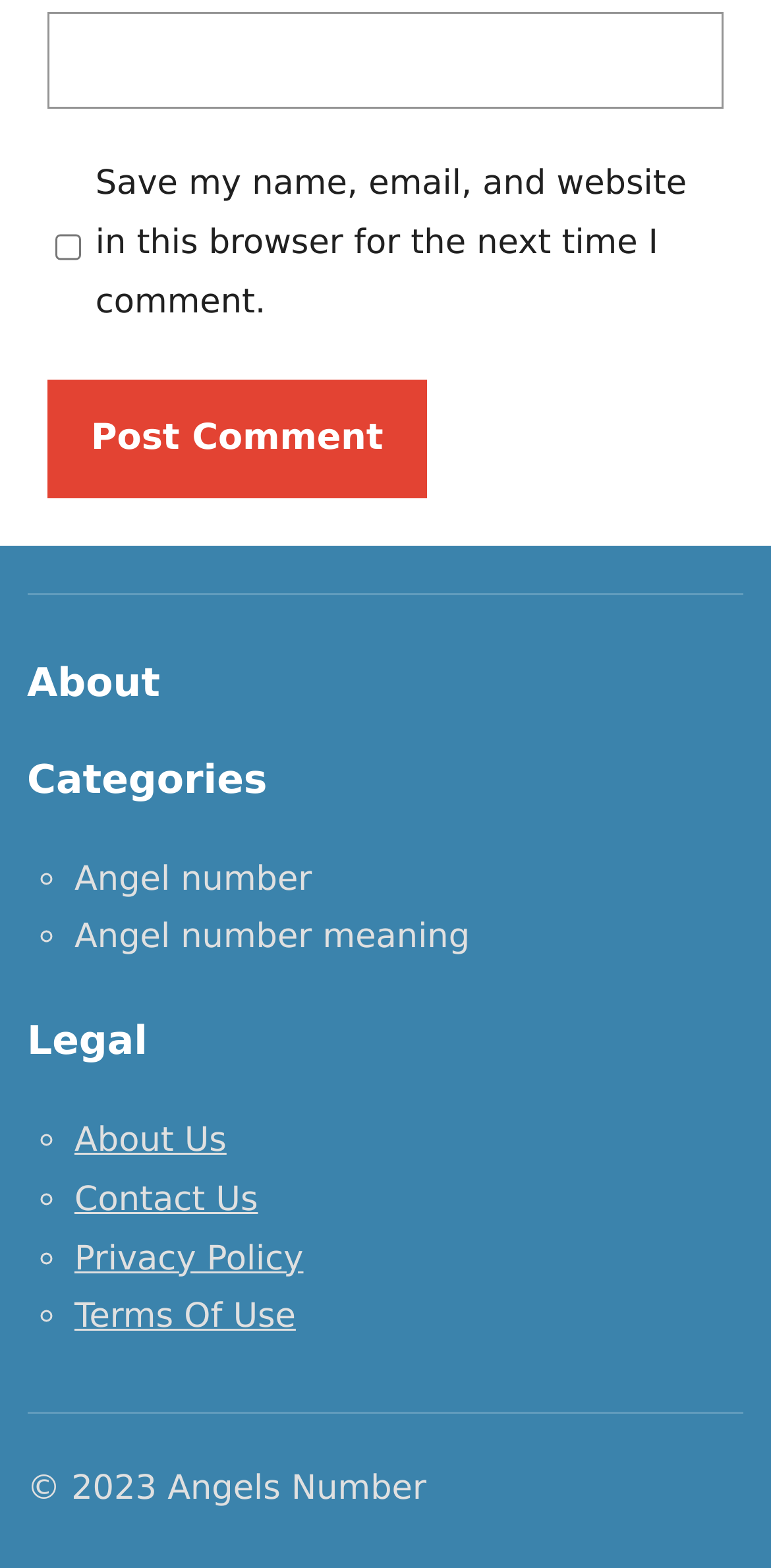Identify the bounding box coordinates of the section that should be clicked to achieve the task described: "Go to Angel number page".

[0.097, 0.548, 0.405, 0.573]